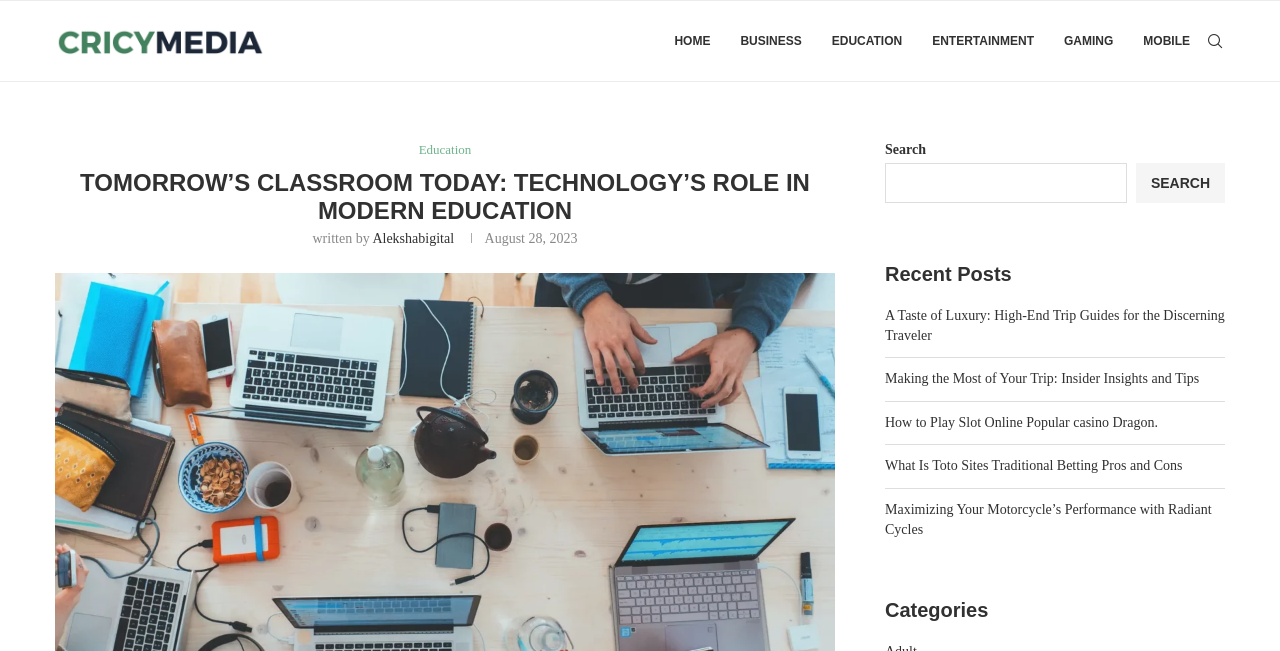Locate the bounding box coordinates of the clickable region to complete the following instruction: "Click on the Cricymedia logo."

[0.043, 0.002, 0.207, 0.124]